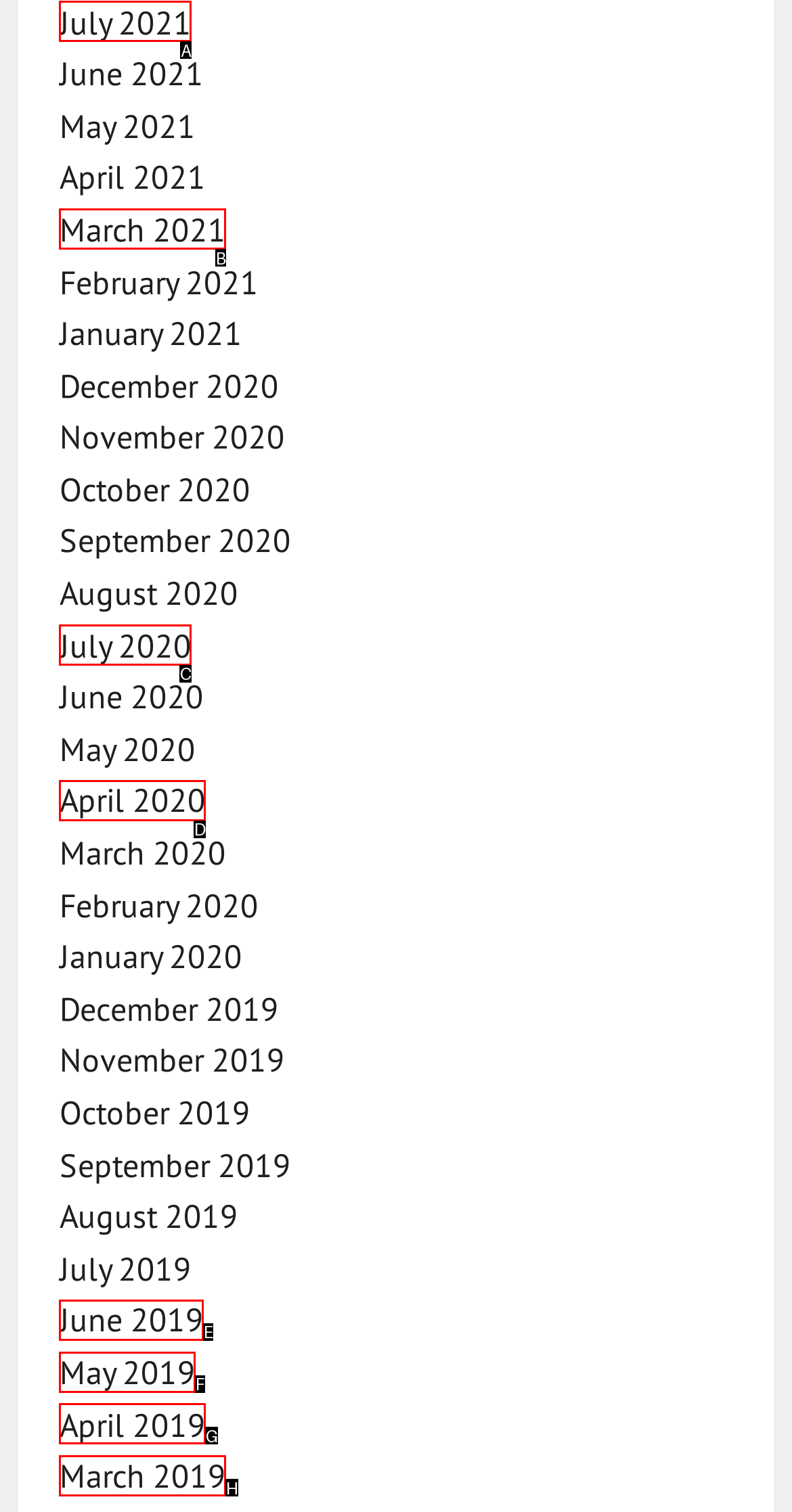Tell me which letter corresponds to the UI element that should be clicked to fulfill this instruction: browse May 2019
Answer using the letter of the chosen option directly.

F